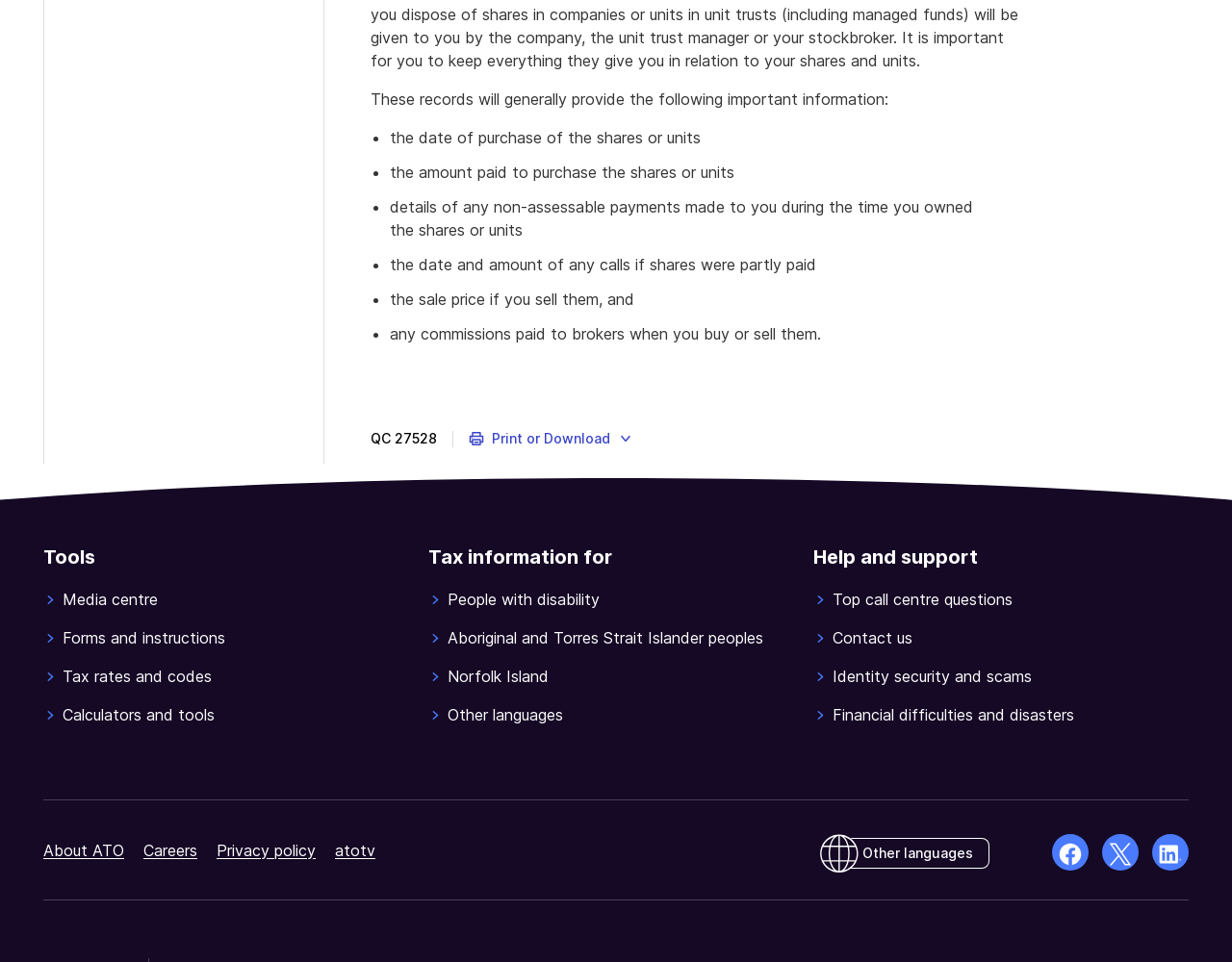Find the bounding box coordinates of the element's region that should be clicked in order to follow the given instruction: "Visit 'Forms and instructions'". The coordinates should consist of four float numbers between 0 and 1, i.e., [left, top, right, bottom].

[0.035, 0.651, 0.34, 0.675]